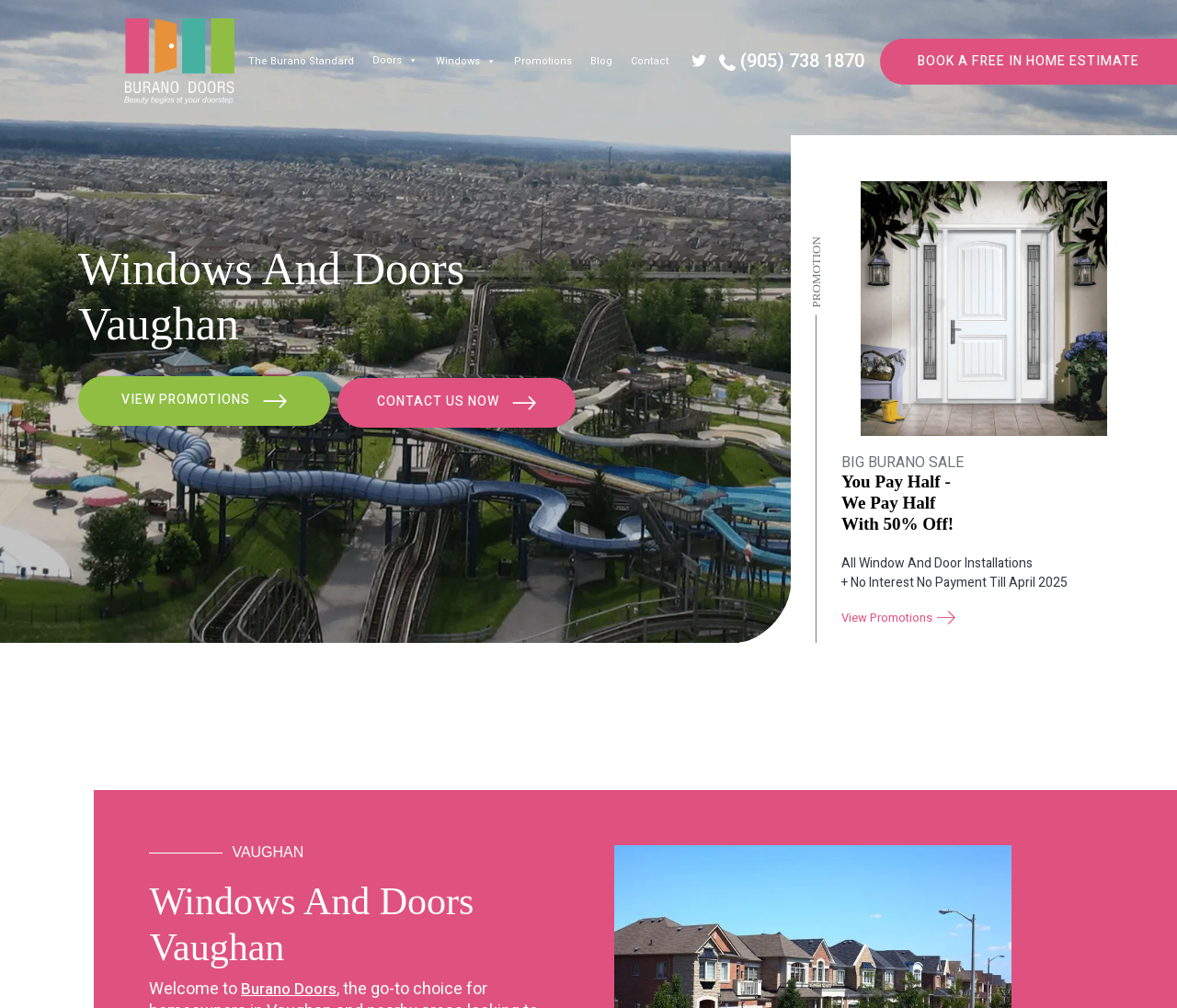Please answer the following question using a single word or phrase: 
What is the promotion offered on window and door installations?

50% Off